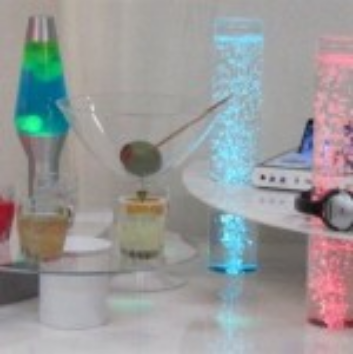Answer the question using only a single word or phrase: 
What is the purpose of the small audio setup?

To emphasize nightlife vibe